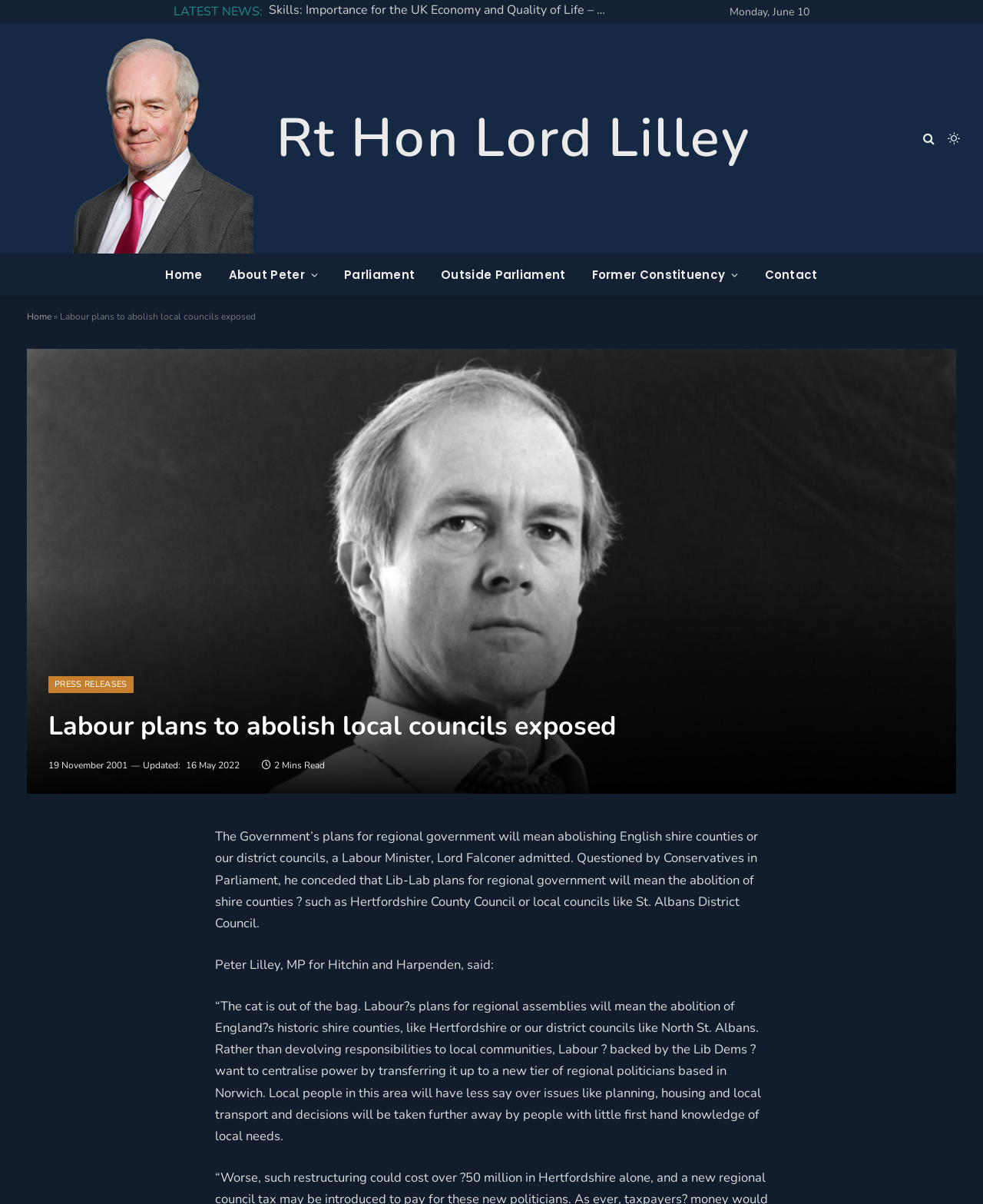Show the bounding box coordinates of the region that should be clicked to follow the instruction: "Check the 'Parliament' section."

[0.337, 0.211, 0.435, 0.245]